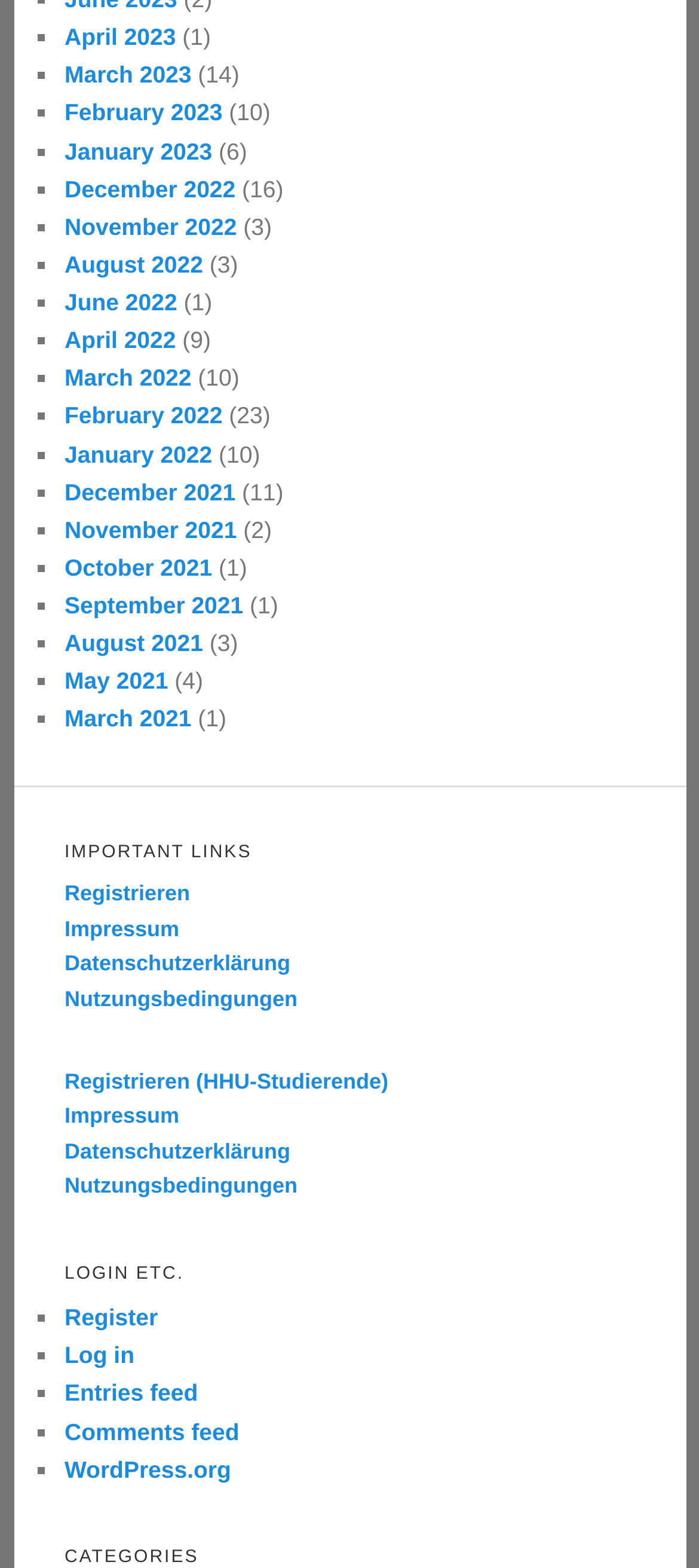Please answer the following query using a single word or phrase: 
How many months are listed in 2022?

6